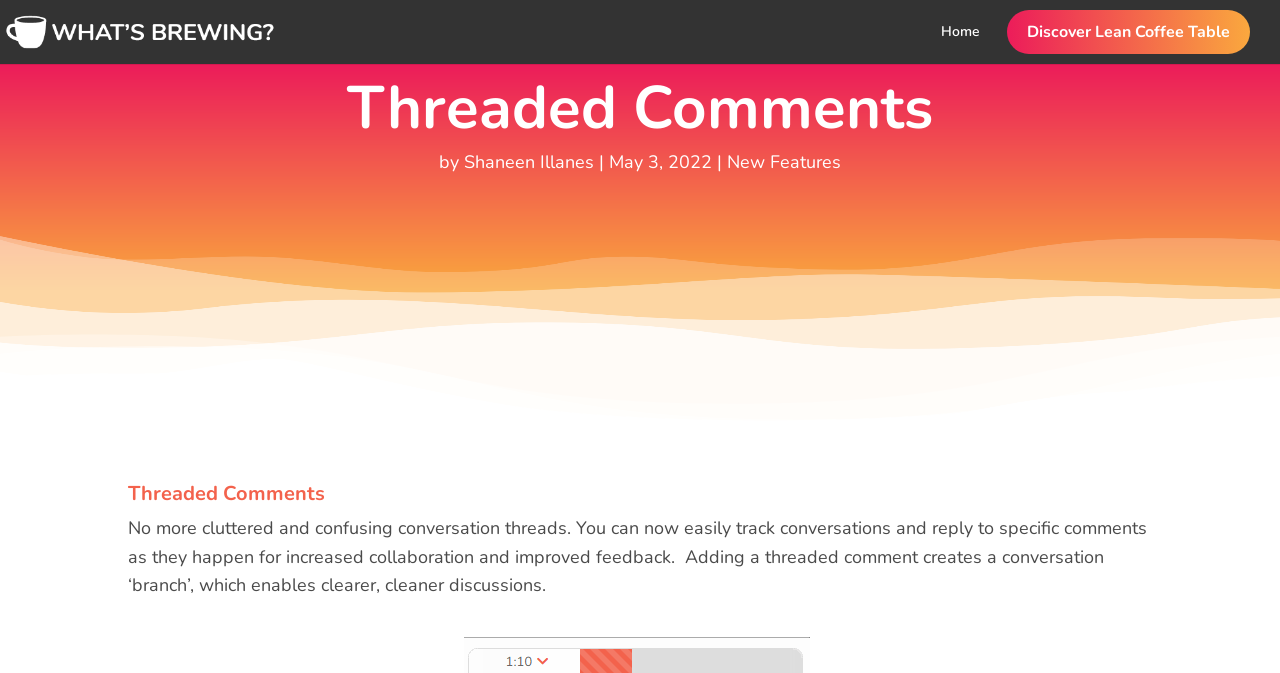Write a detailed summary of the webpage.

The webpage is about Threaded Comments, a feature that enables clearer and cleaner discussions. At the top left, there is a logo with the text "What's Brewing" accompanied by an image. Below the logo, there is a heading that reads "Threaded Comments". 

To the right of the logo, there are three links: "Home", "Discover Lean Coffee Table", and "New Features". 

Below the heading, there is a section with the author's name, "Shaneen Illanes", and the date "May 3, 2022". 

The main content of the webpage is divided into two sections. The first section explains the benefits of Threaded Comments, stating that it helps to track conversations and reply to specific comments, increasing collaboration and improving feedback. 

The second section, located below the first one, continues to describe the feature, explaining that adding a threaded comment creates a conversation "branch", enabling clearer discussions.